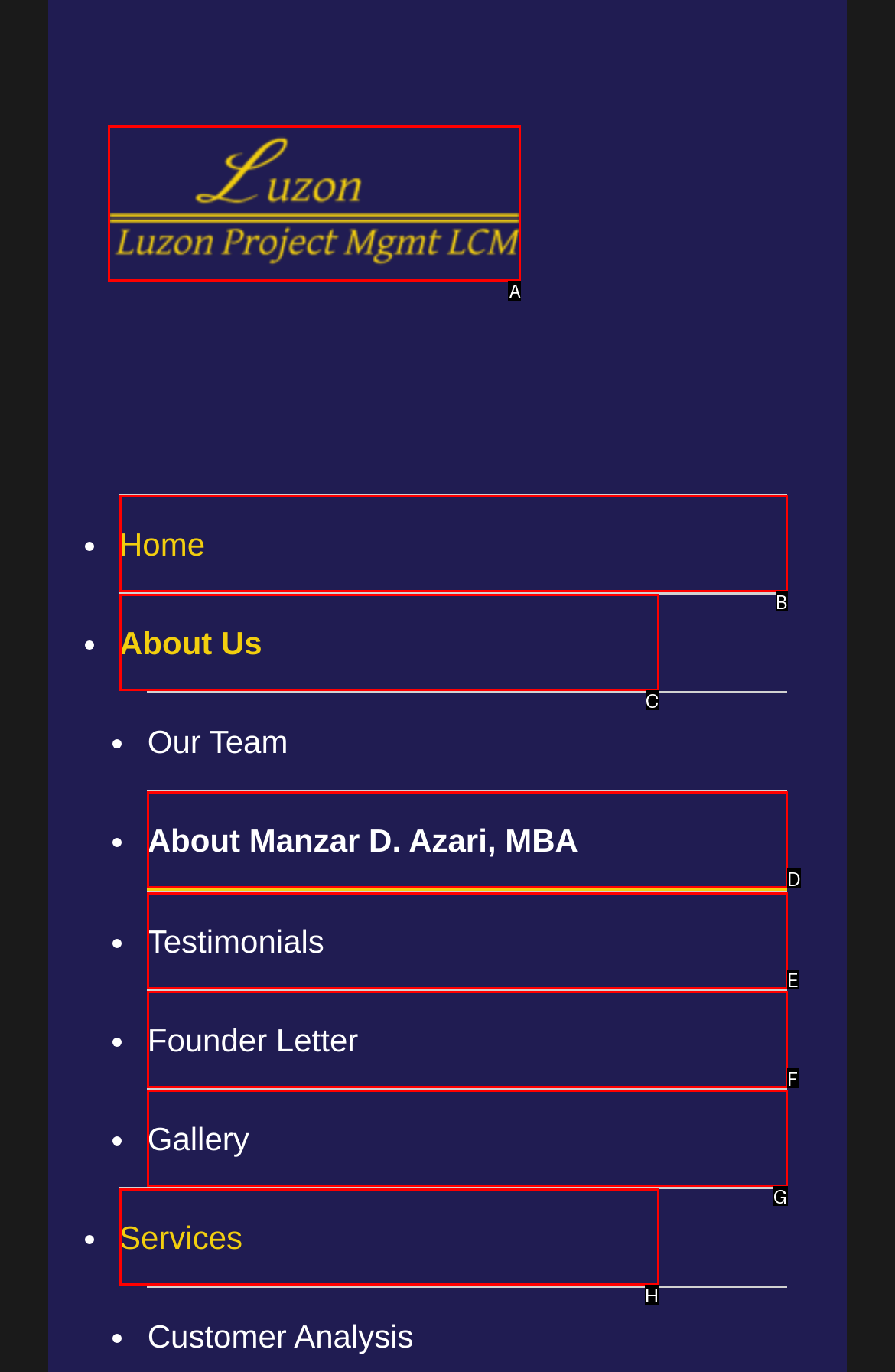Identify the HTML element that should be clicked to accomplish the task: go to Luzon PM homepage
Provide the option's letter from the given choices.

A